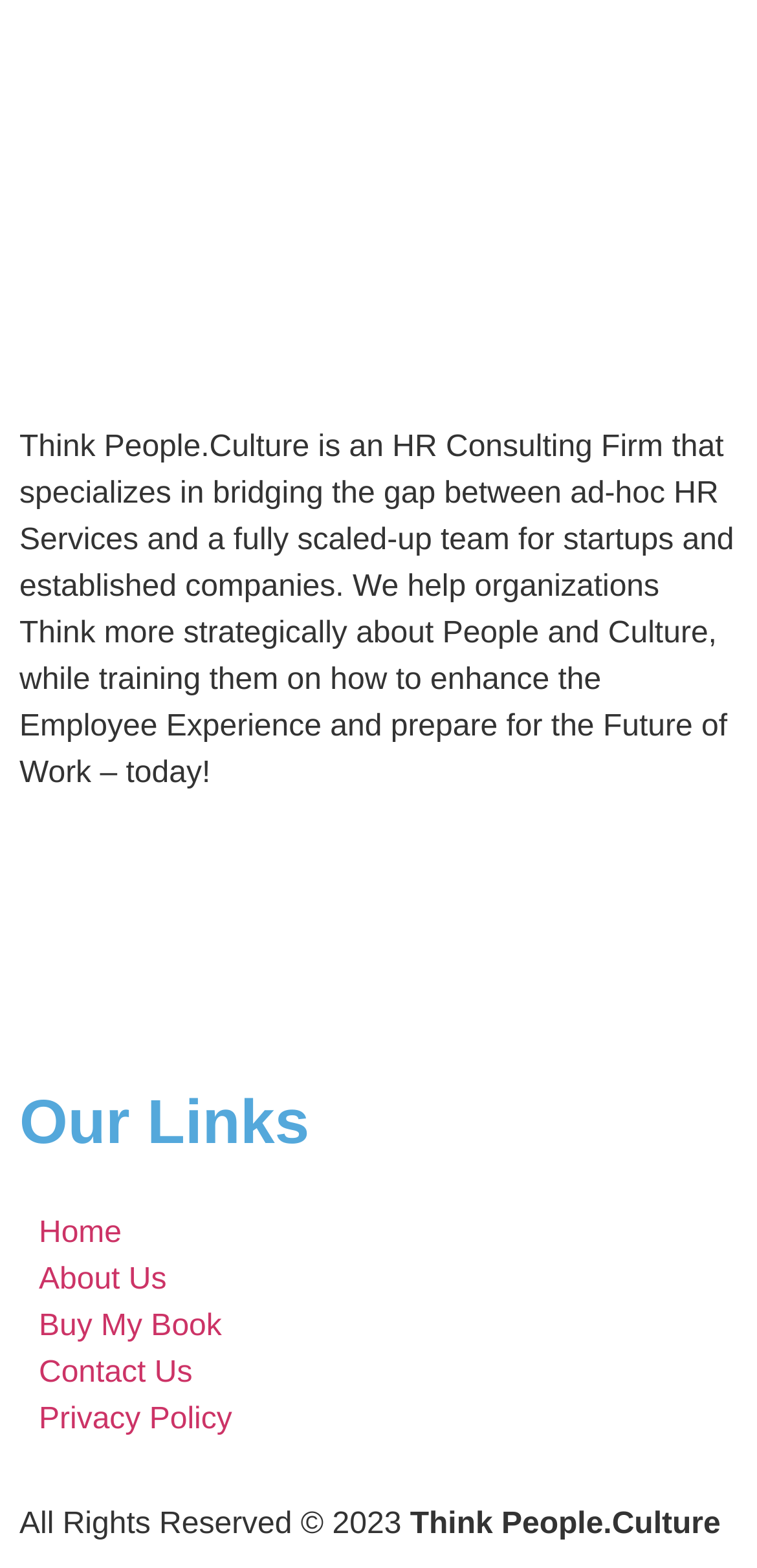How many links are present under 'Our Links'?
Refer to the image and give a detailed response to the question.

There are 5 links present under 'Our Links', which are 'Home', 'About Us', 'Buy My Book', 'Contact Us', and 'Privacy Policy', as seen in the links section of the webpage.